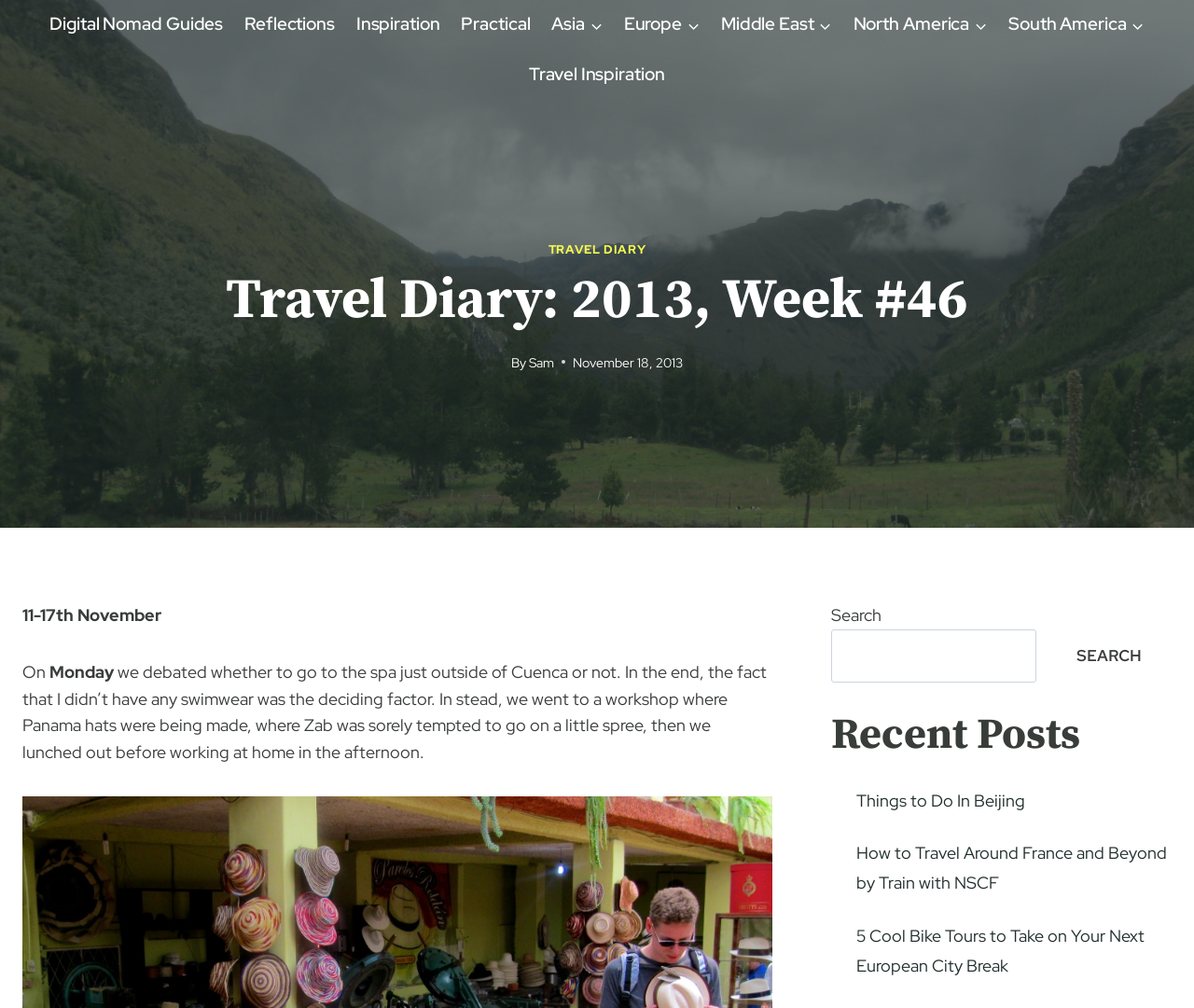Locate the bounding box coordinates of the element you need to click to accomplish the task described by this instruction: "Read the post about Things to Do In Beijing".

[0.717, 0.783, 0.859, 0.804]